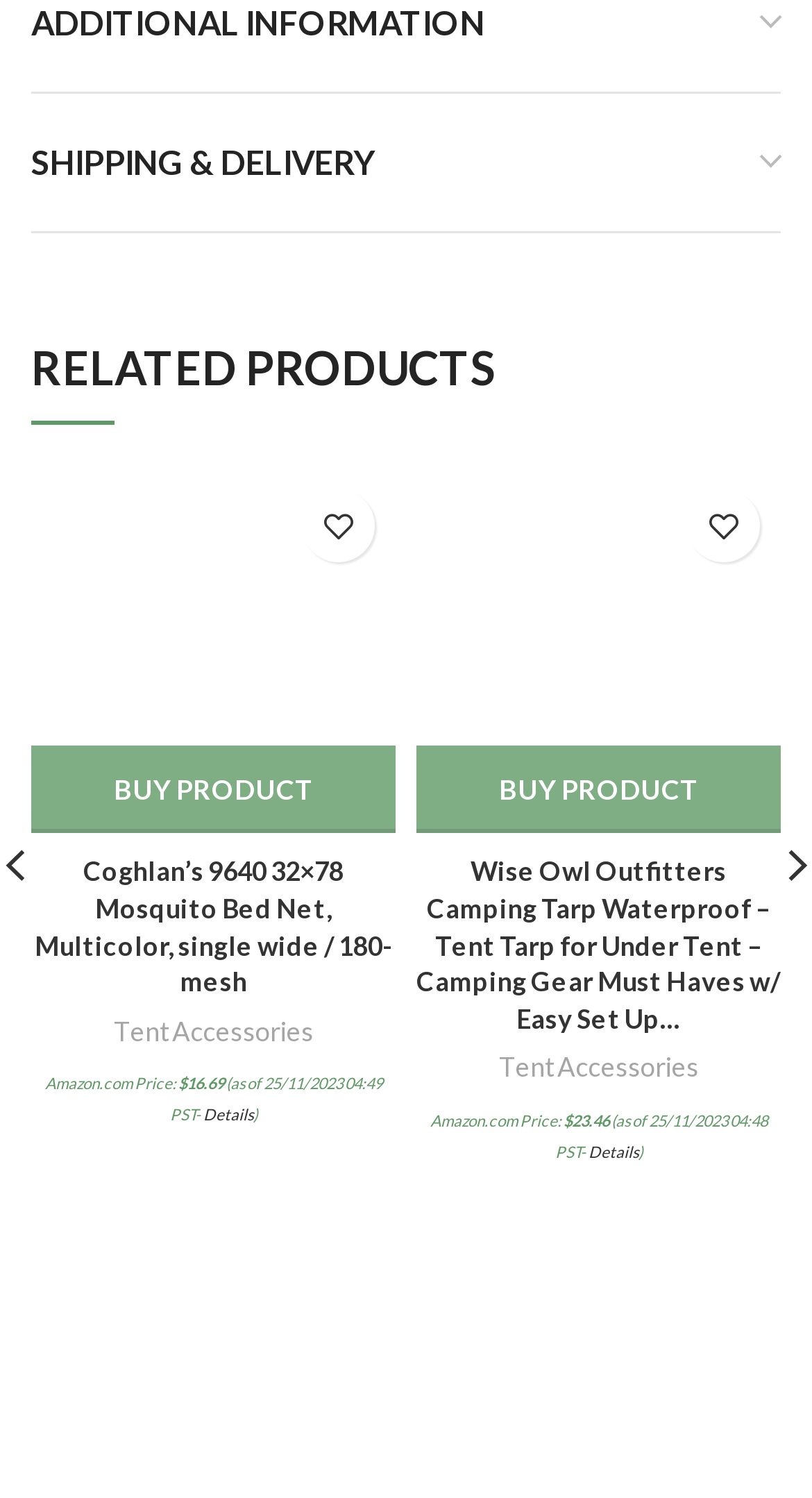Please identify the bounding box coordinates of the area that needs to be clicked to fulfill the following instruction: "view older posts."

None